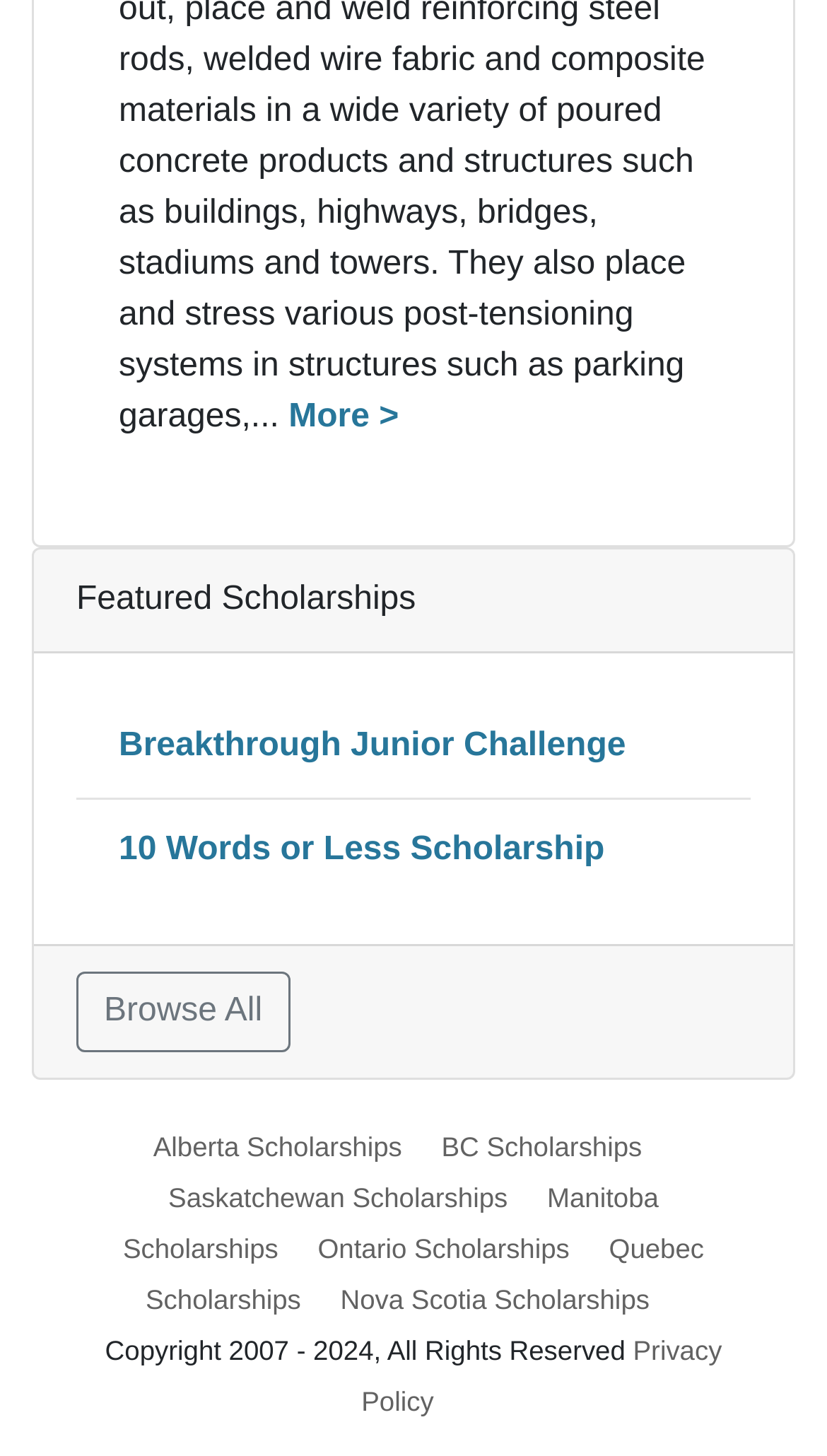What type of content is featured?
Examine the screenshot and reply with a single word or phrase.

Scholarships